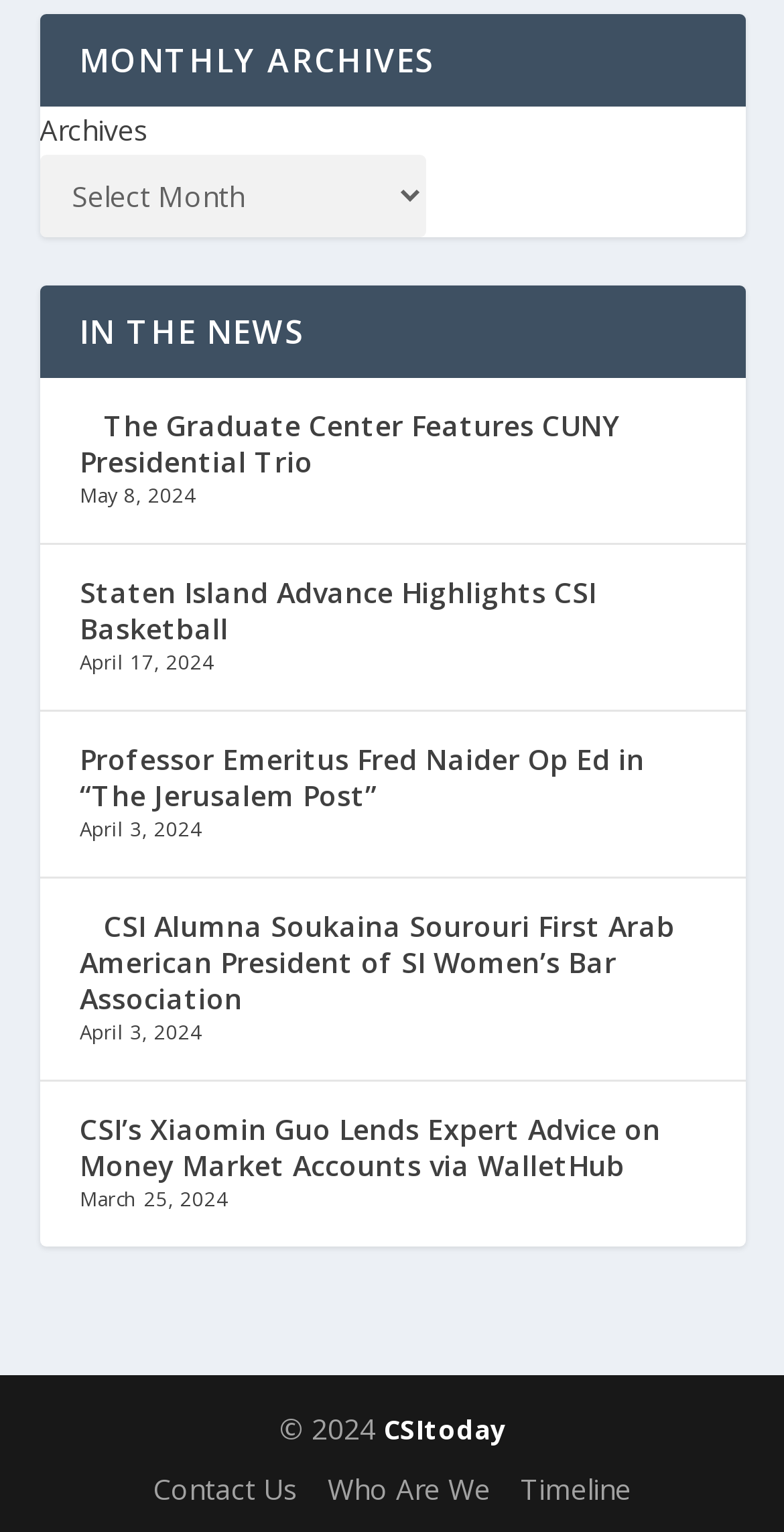Please identify the bounding box coordinates of the clickable area that will allow you to execute the instruction: "View the Timeline".

[0.664, 0.96, 0.805, 0.985]